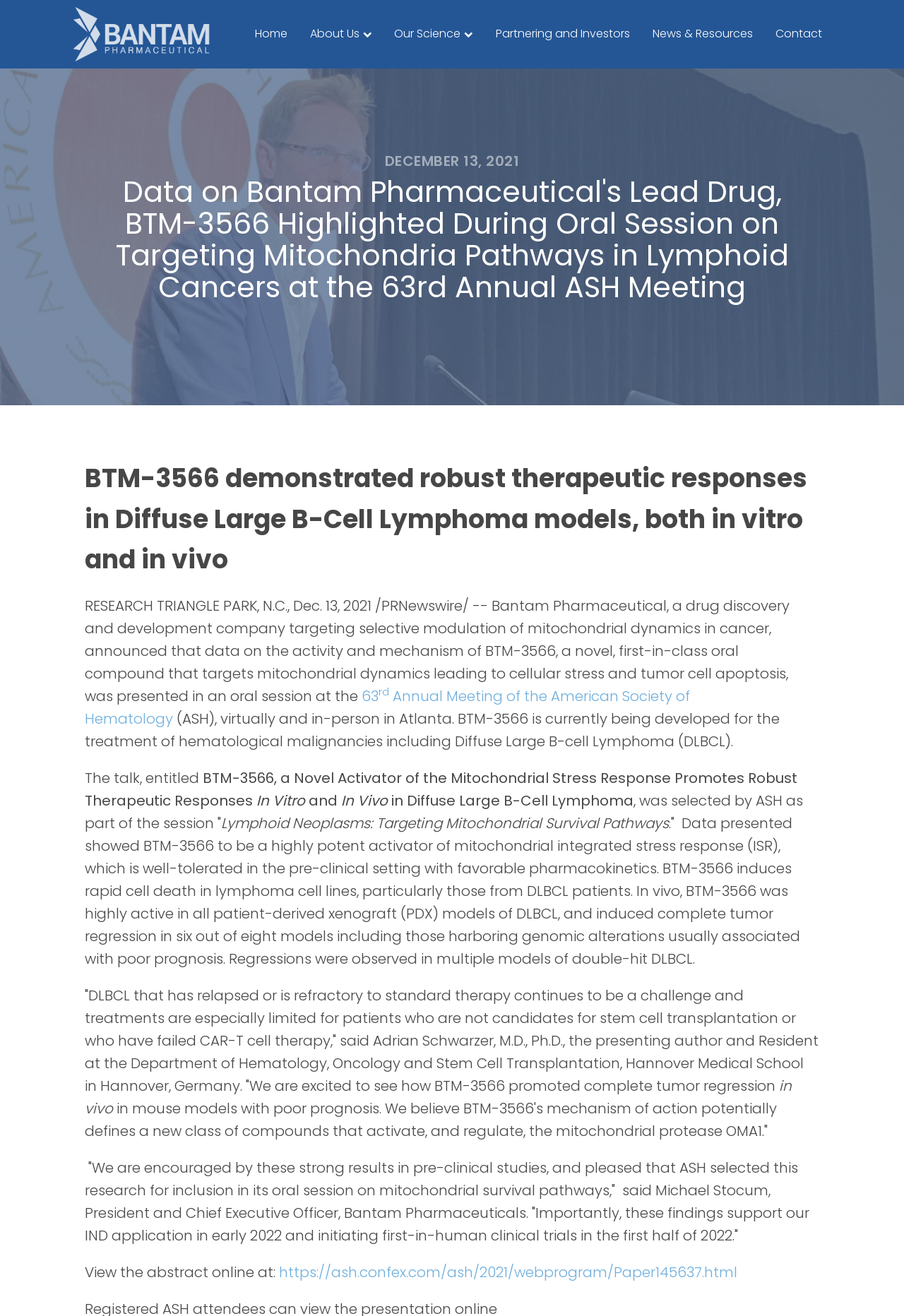Provide a short answer to the following question with just one word or phrase: What is the name of Bantam Pharmaceutical's lead drug?

BTM-3566